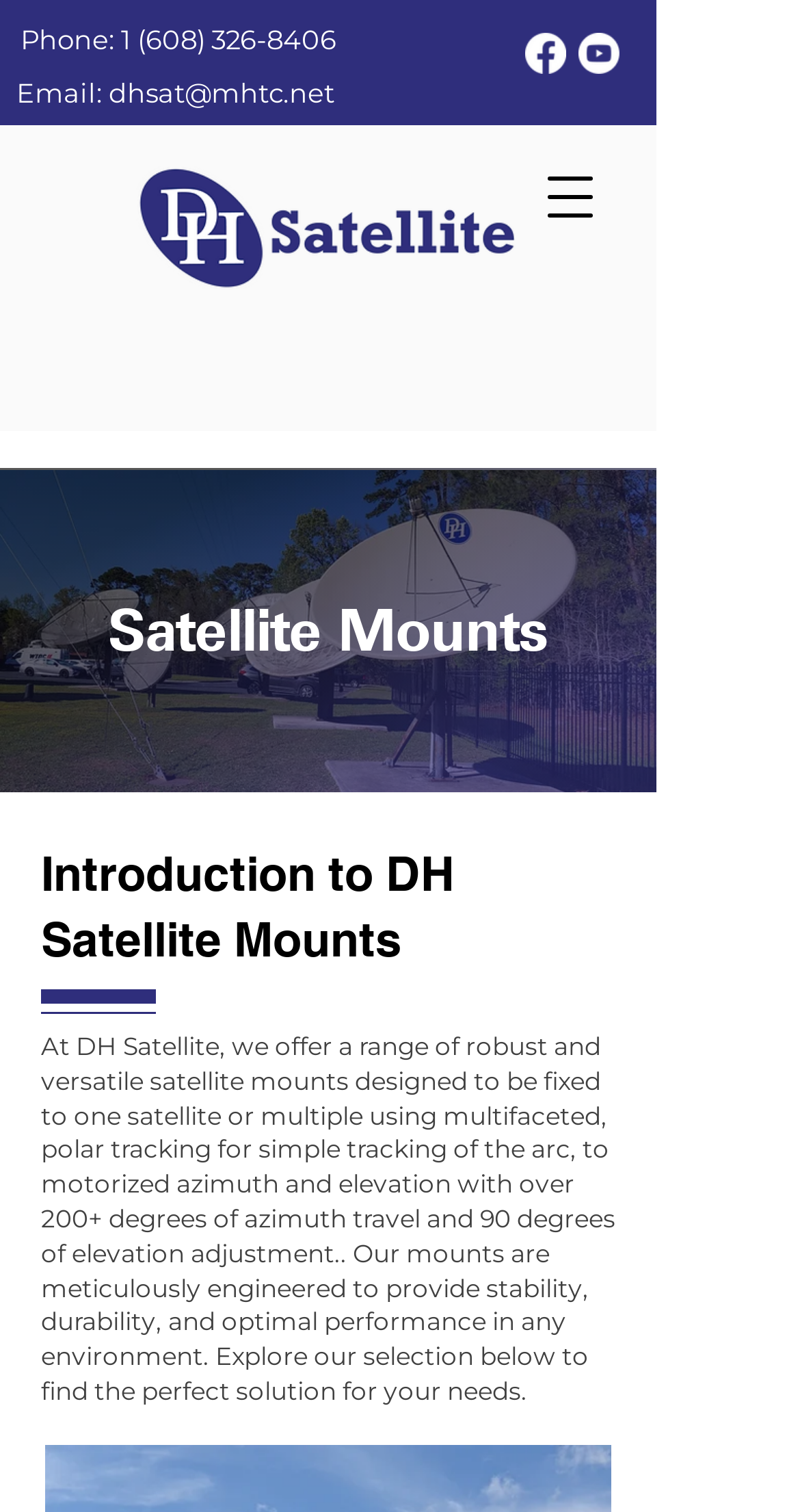How many degrees of elevation adjustment do DH Satellite's mounts have?
Please utilize the information in the image to give a detailed response to the question.

I found this information in the StaticText element that describes the mounts, which mentions that they have '90 degrees of elevation adjustment'.